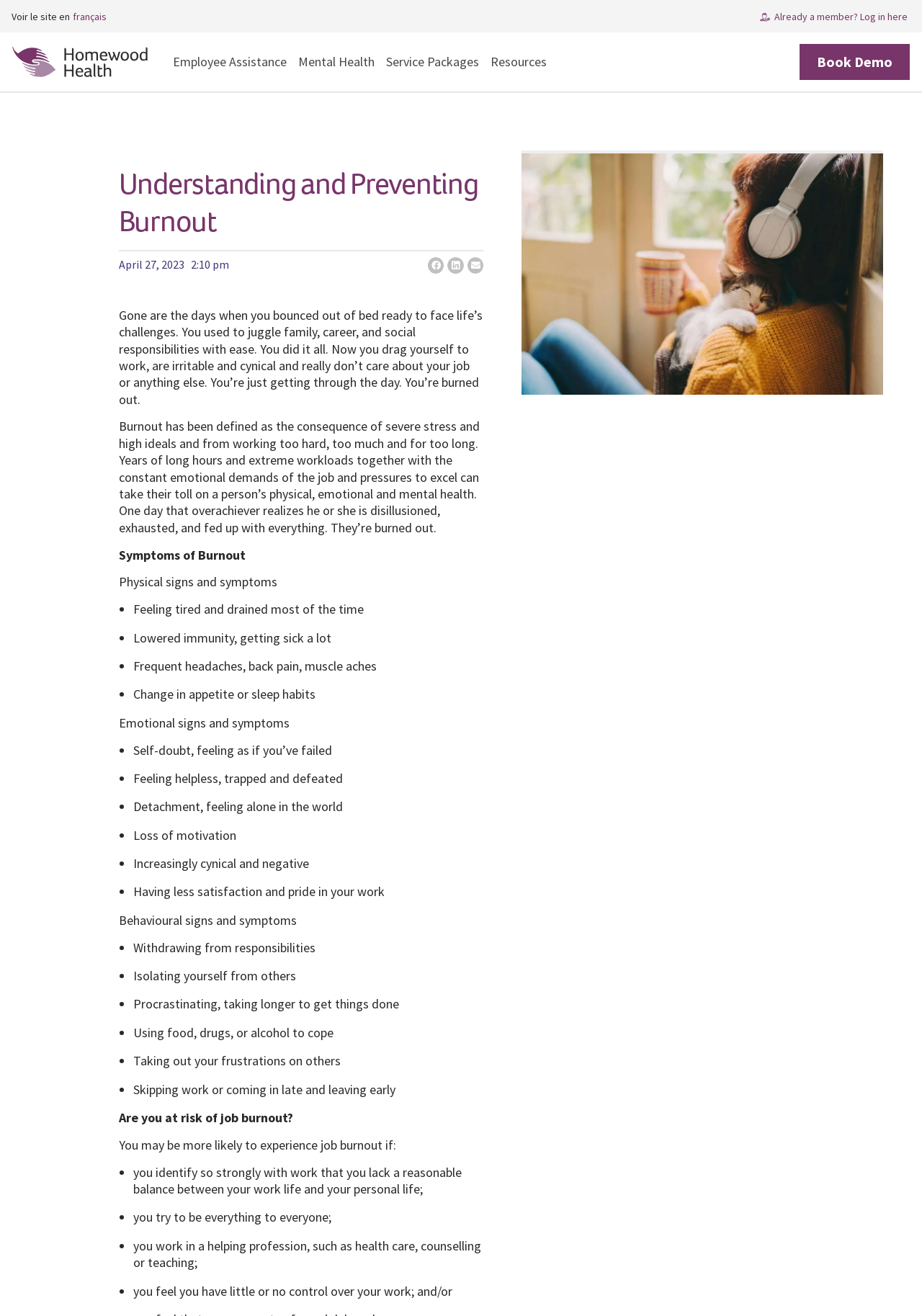Provide an in-depth description of the elements and layout of the webpage.

This webpage is about understanding and preventing burnout. At the top left corner, there is a language selection option with a "Voir le site en" text and a "français" link next to it. On the same line, there is a "Homewood Health Logo" button with a link to it. Below the logo, there are four buttons: "Employee Assistance", "Mental Health", "Service Packages", and "Resources", which are evenly spaced and aligned horizontally.

On the right side of the page, there is a "Book Demo" button and an "Already a member? Log in here" button. Below these buttons, there is a heading "Understanding and Preventing Burnout" with a date and time "April 27, 2023, 2:10 pm" next to it. Underneath, there are three social media sharing buttons: "Share on facebook", "Share on linkedin", and "Share on email".

The main content of the page is divided into sections. The first section describes the symptoms of burnout, with a paragraph of text explaining what burnout is and how it affects individuals. Below this, there are three subheadings: "Physical signs and symptoms", "Emotional signs and symptoms", and "Behavioural signs and symptoms". Each subheading is followed by a list of bullet points describing the specific signs and symptoms of burnout.

The second section asks "Are you at risk of job burnout?" and provides a list of factors that may contribute to job burnout, such as identifying too strongly with work, trying to be everything to everyone, working in a helping profession, and feeling a lack of control over one's work.